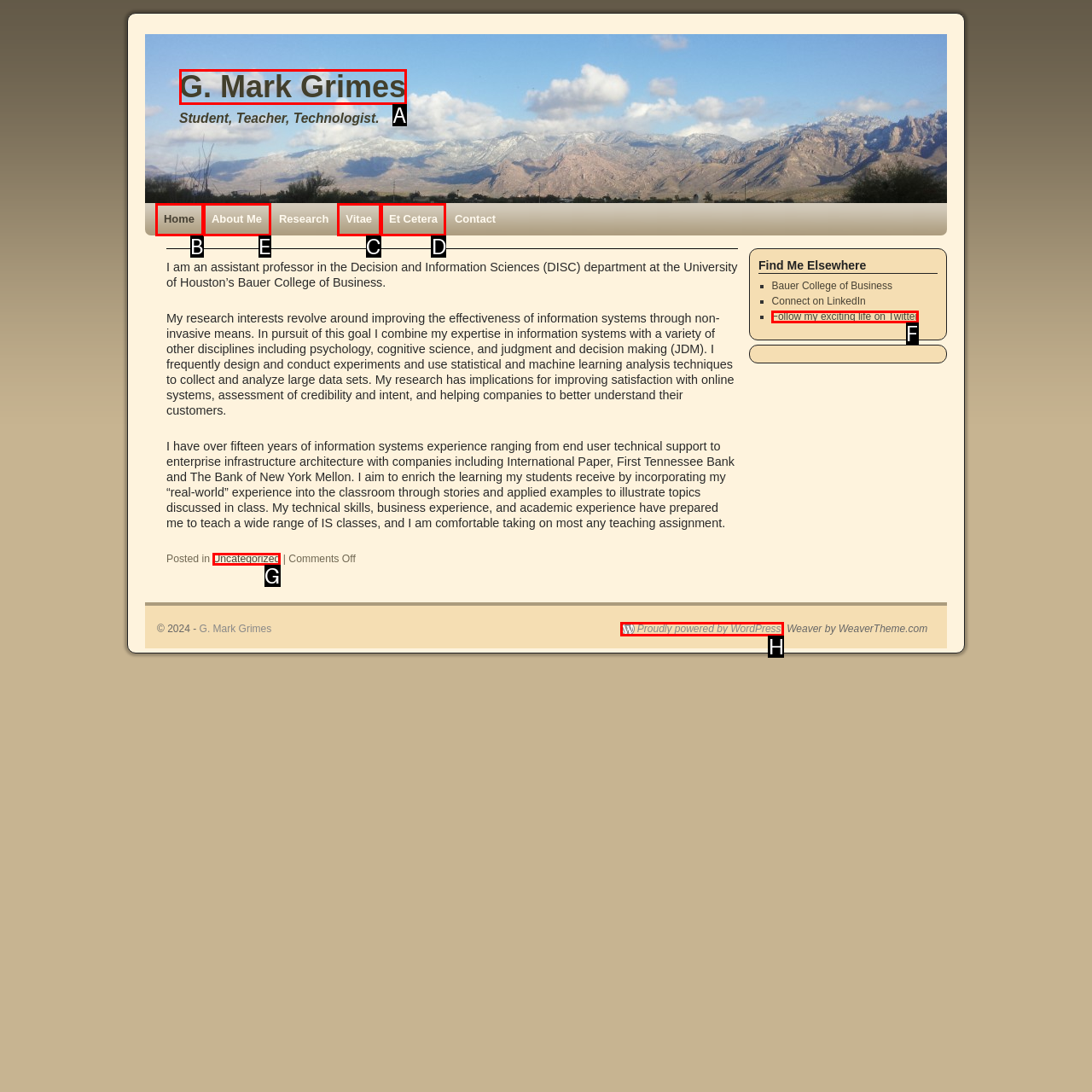Tell me which option I should click to complete the following task: View the 'About Me' page Answer with the option's letter from the given choices directly.

E